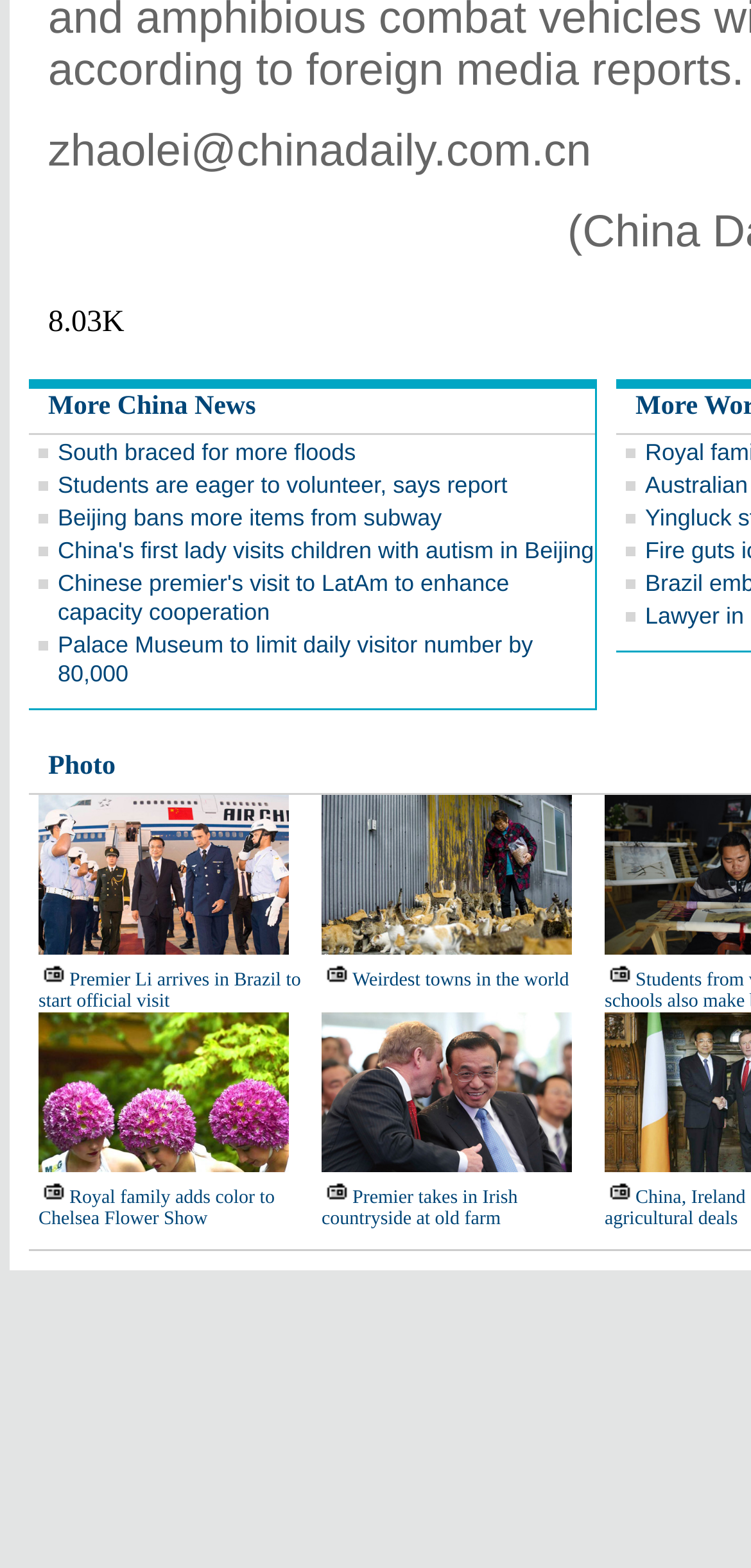Please indicate the bounding box coordinates of the element's region to be clicked to achieve the instruction: "Explore the weirdest towns in the world". Provide the coordinates as four float numbers between 0 and 1, i.e., [left, top, right, bottom].

[0.469, 0.619, 0.758, 0.632]